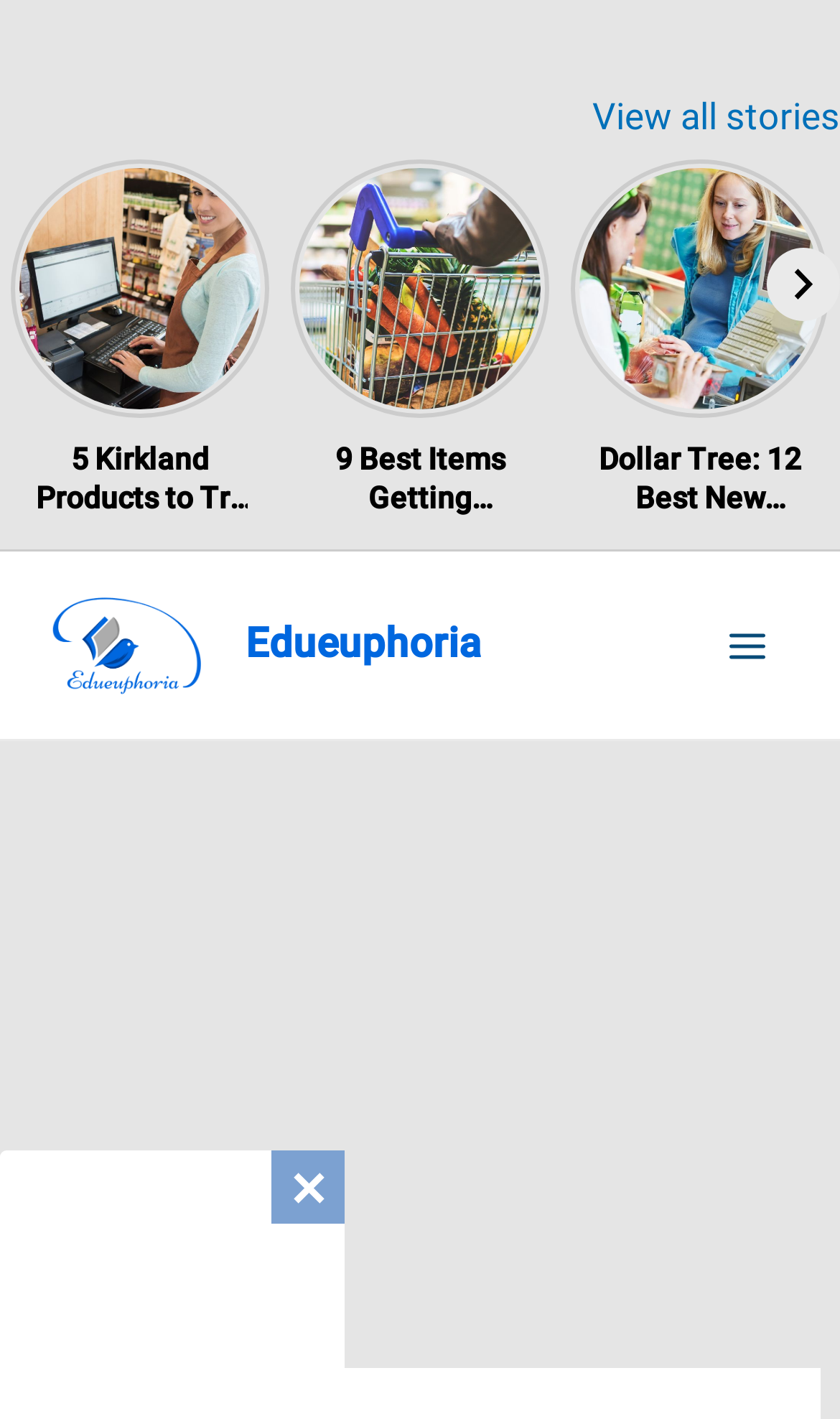How many links are there in the top section?
Using the image provided, answer with just one word or phrase.

3